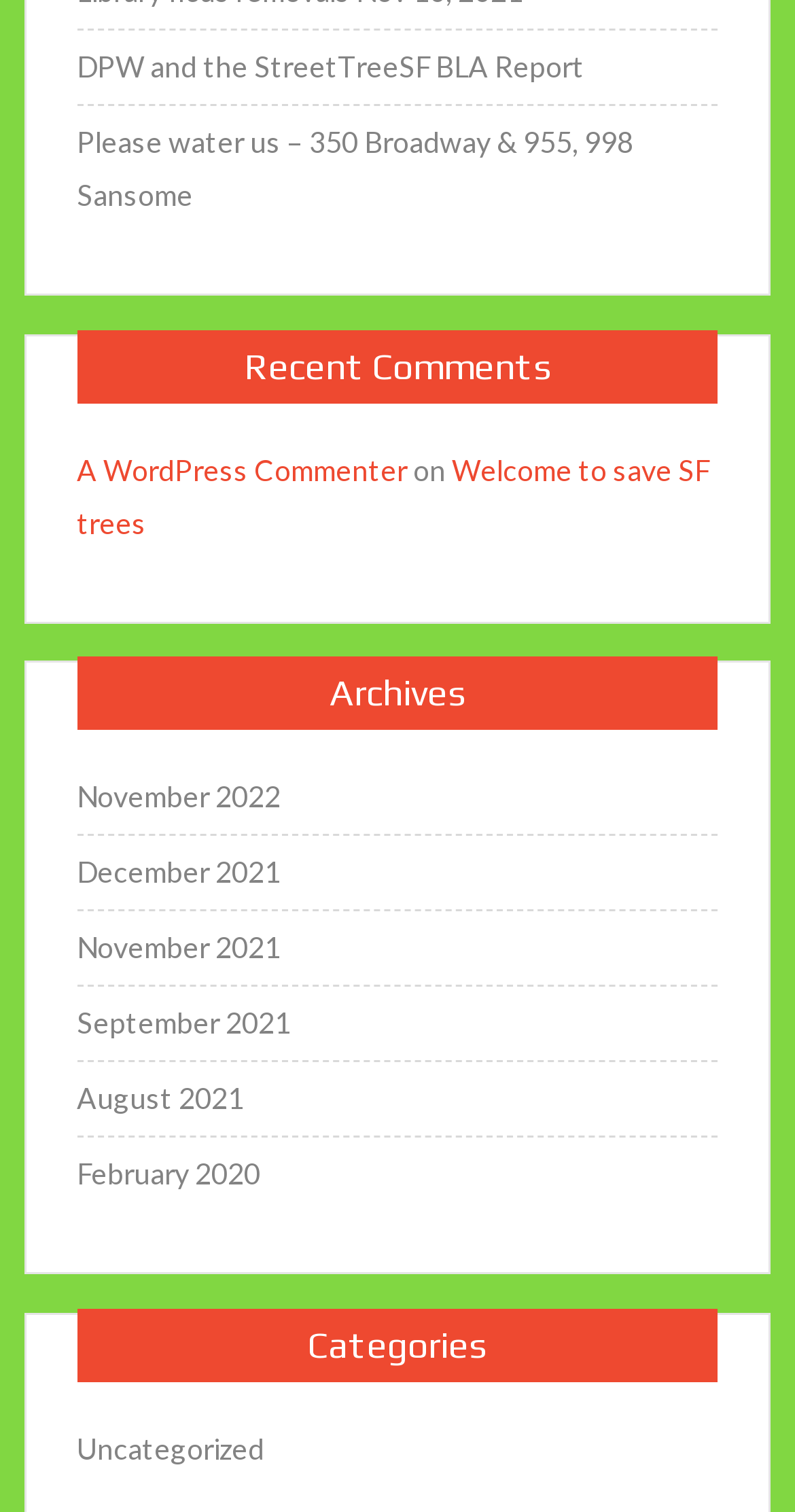Locate the bounding box coordinates of the element to click to perform the following action: 'Visit the welcome page'. The coordinates should be given as four float values between 0 and 1, in the form of [left, top, right, bottom].

[0.097, 0.299, 0.892, 0.357]